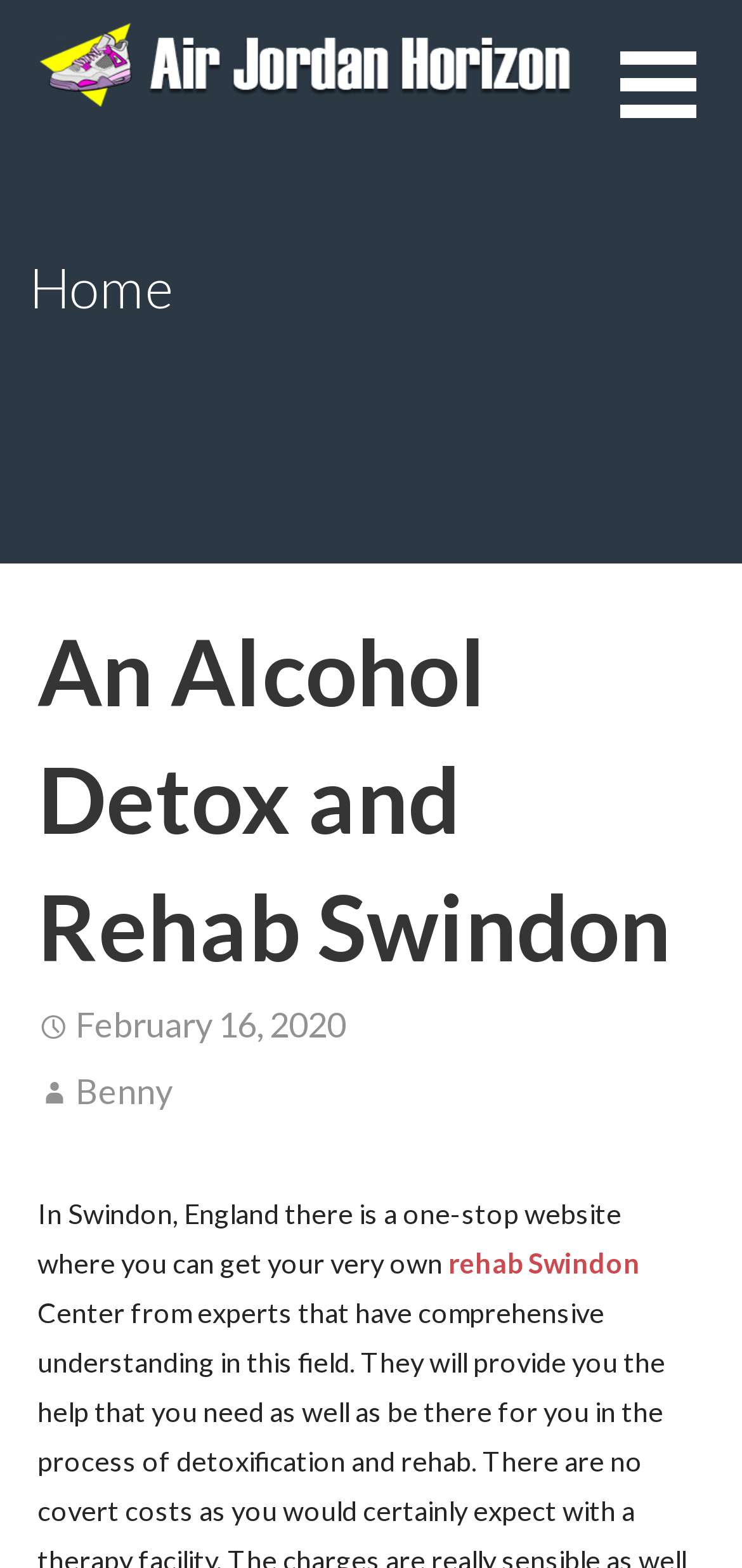Give a one-word or short phrase answer to the question: 
What is the image related to?

Air Jordan Horizon